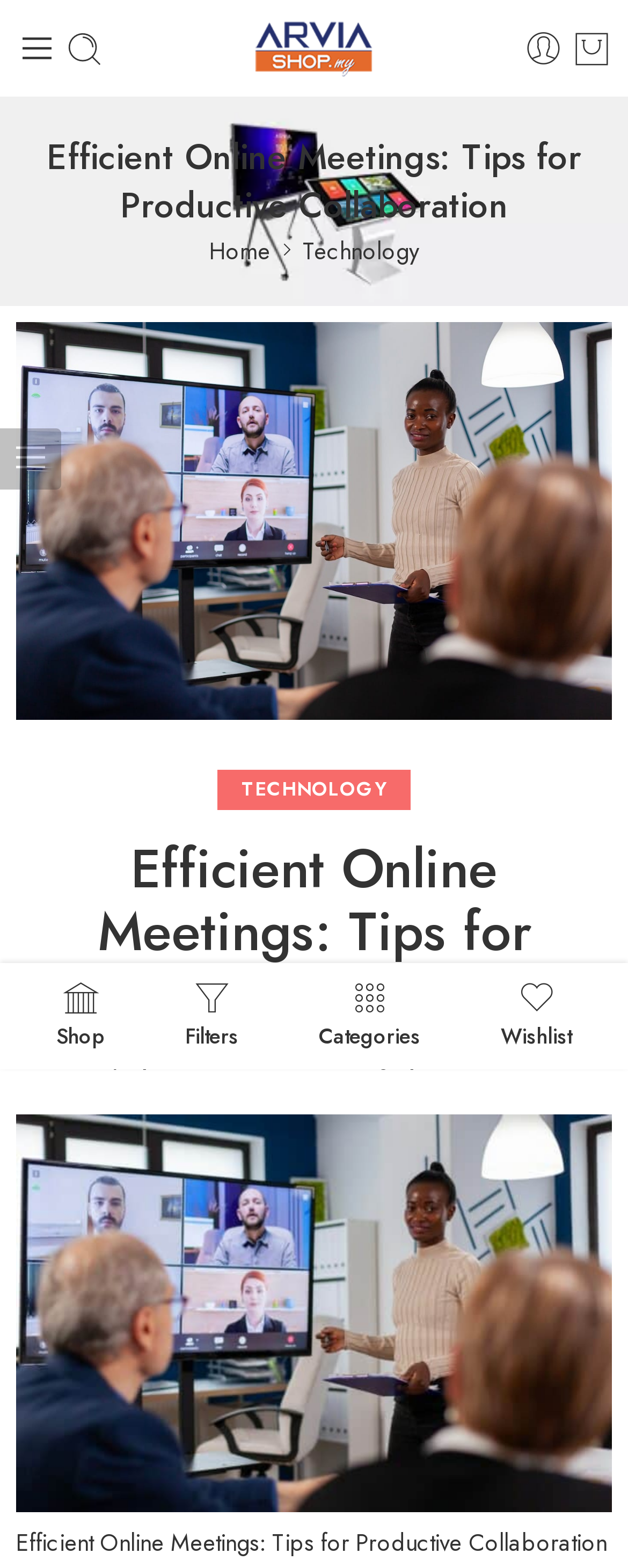Please identify the bounding box coordinates of the clickable element to fulfill the following instruction: "Filter by categories". The coordinates should be four float numbers between 0 and 1, i.e., [left, top, right, bottom].

[0.508, 0.625, 0.669, 0.667]